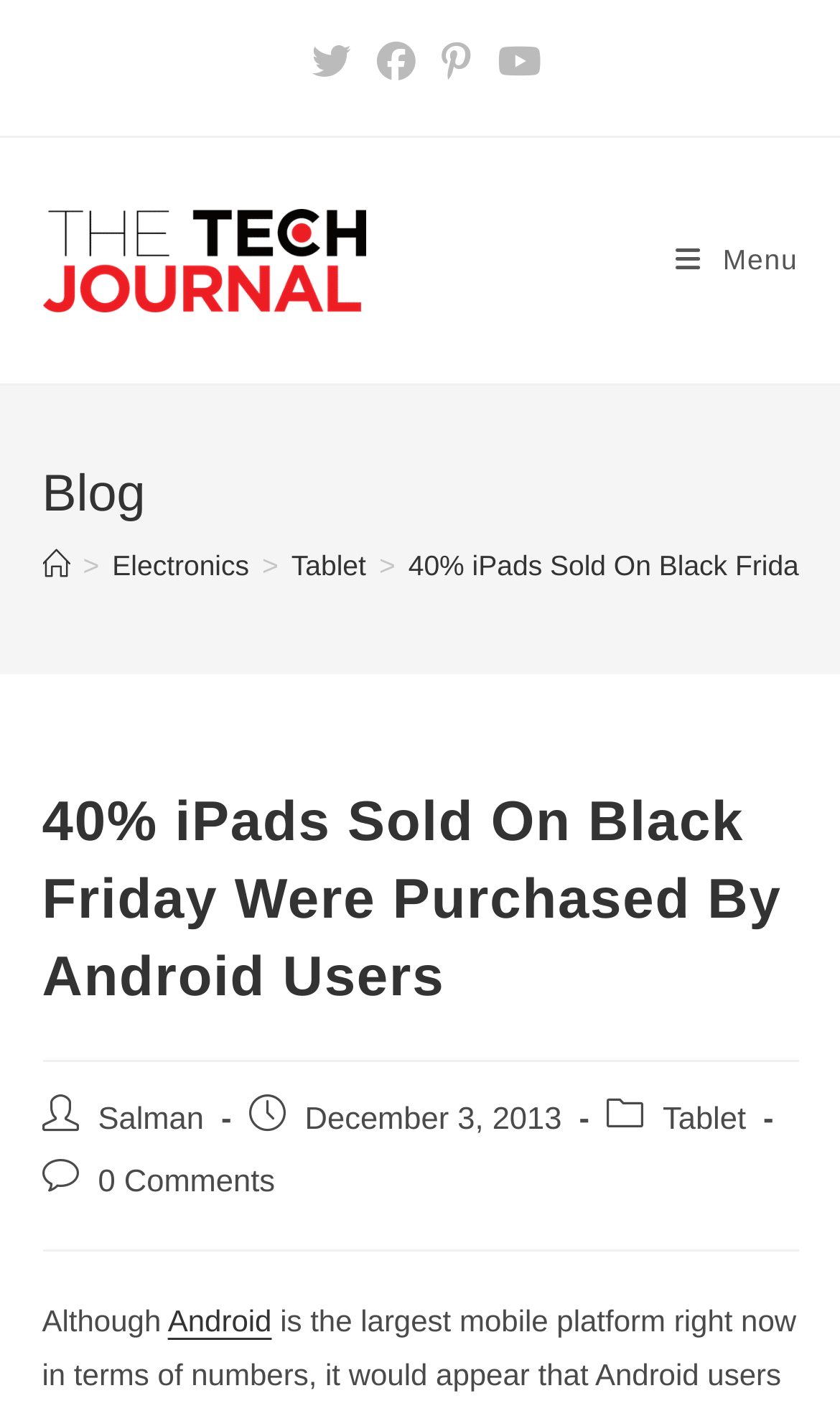Kindly provide the bounding box coordinates of the section you need to click on to fulfill the given instruction: "Read recent post 'Bird feeding'".

None